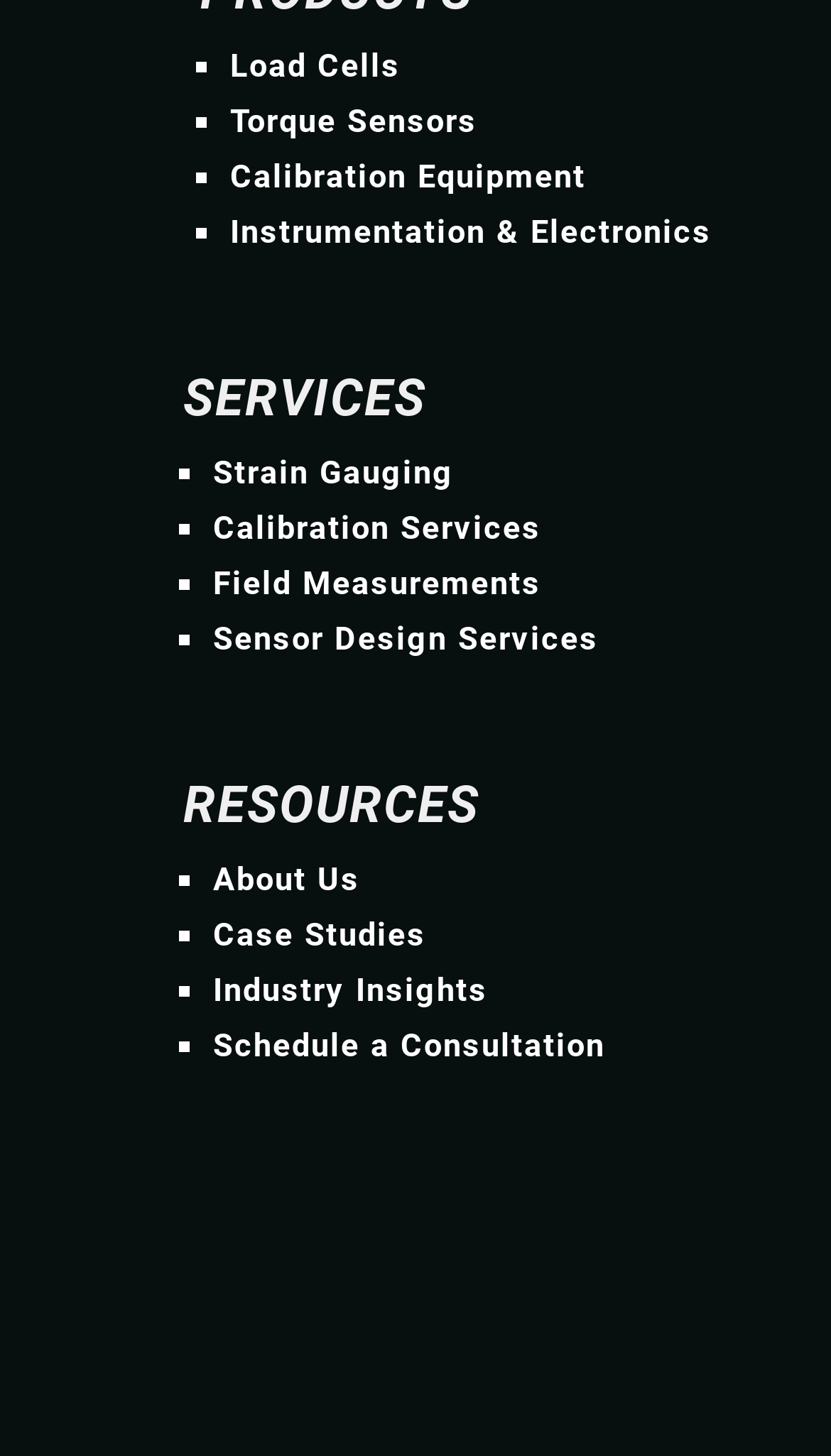Please specify the bounding box coordinates of the region to click in order to perform the following instruction: "Explore Industry Insights".

[0.256, 0.667, 0.587, 0.693]